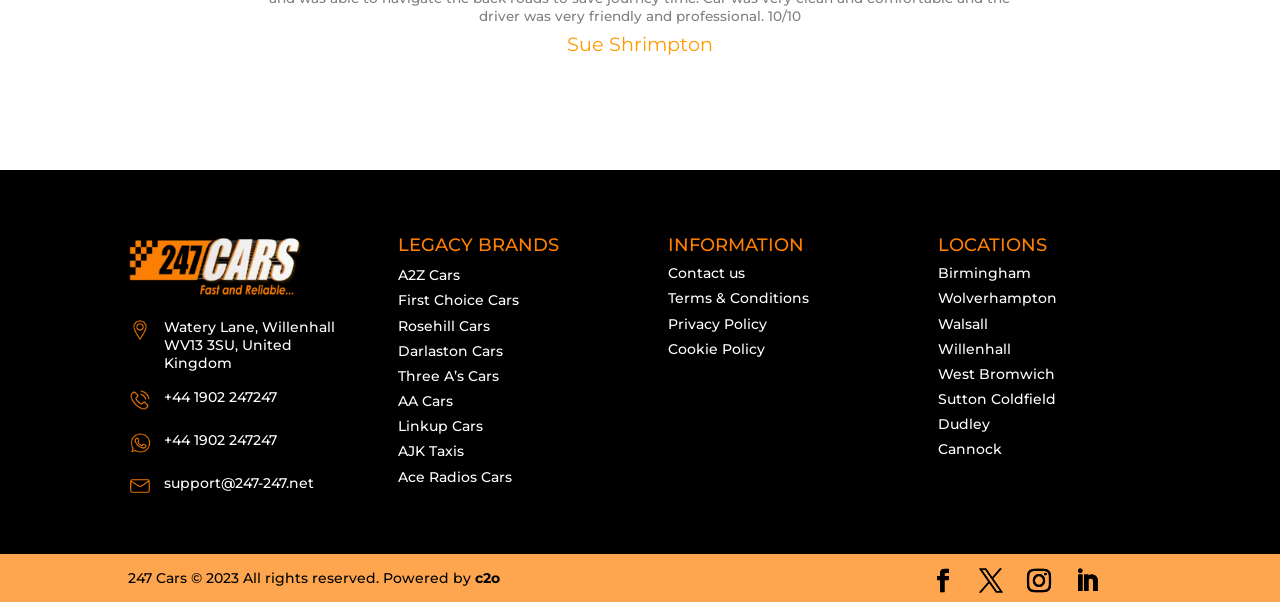Please locate the bounding box coordinates of the element's region that needs to be clicked to follow the instruction: "Explore locations in Birmingham". The bounding box coordinates should be provided as four float numbers between 0 and 1, i.e., [left, top, right, bottom].

[0.733, 0.439, 0.806, 0.469]